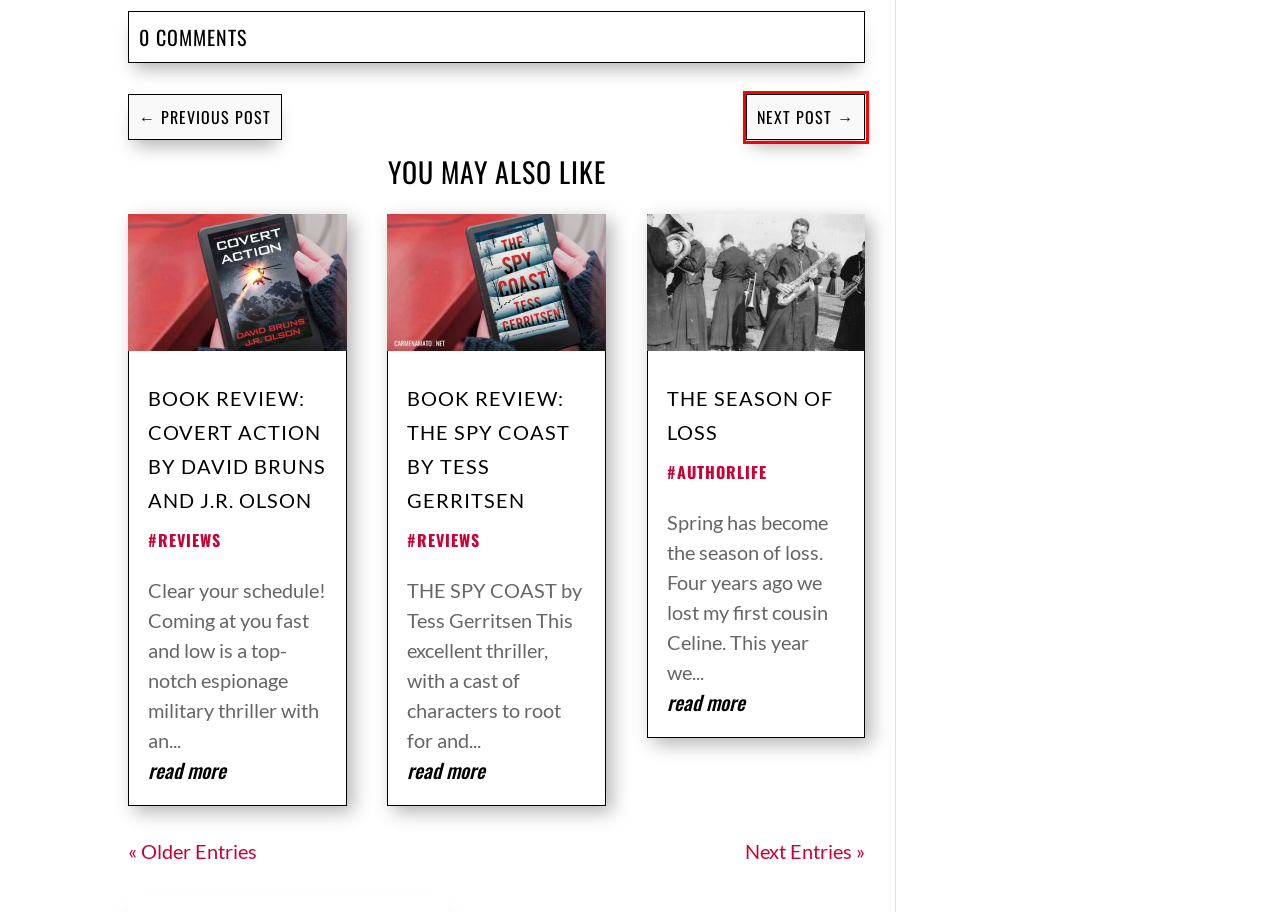Assess the screenshot of a webpage with a red bounding box and determine which webpage description most accurately matches the new page after clicking the element within the red box. Here are the options:
A. The season of loss | Author Carmen Amato
B. Books by Carmen Amato | Author Carmen Amato
C. Friday Fiesta: Focus, Book Discoverability, and a Discount | Author Carmen Amato
D. From Beach to Book: 3 Favorite Hotels in Mexico
E. #noticed  | Author Carmen Amato
F. #truestory  | Author Carmen Amato
G. Gift Guide for Mystery Book Lovers | Author Carmen Amato
H. #authorlife  | Author Carmen Amato

D